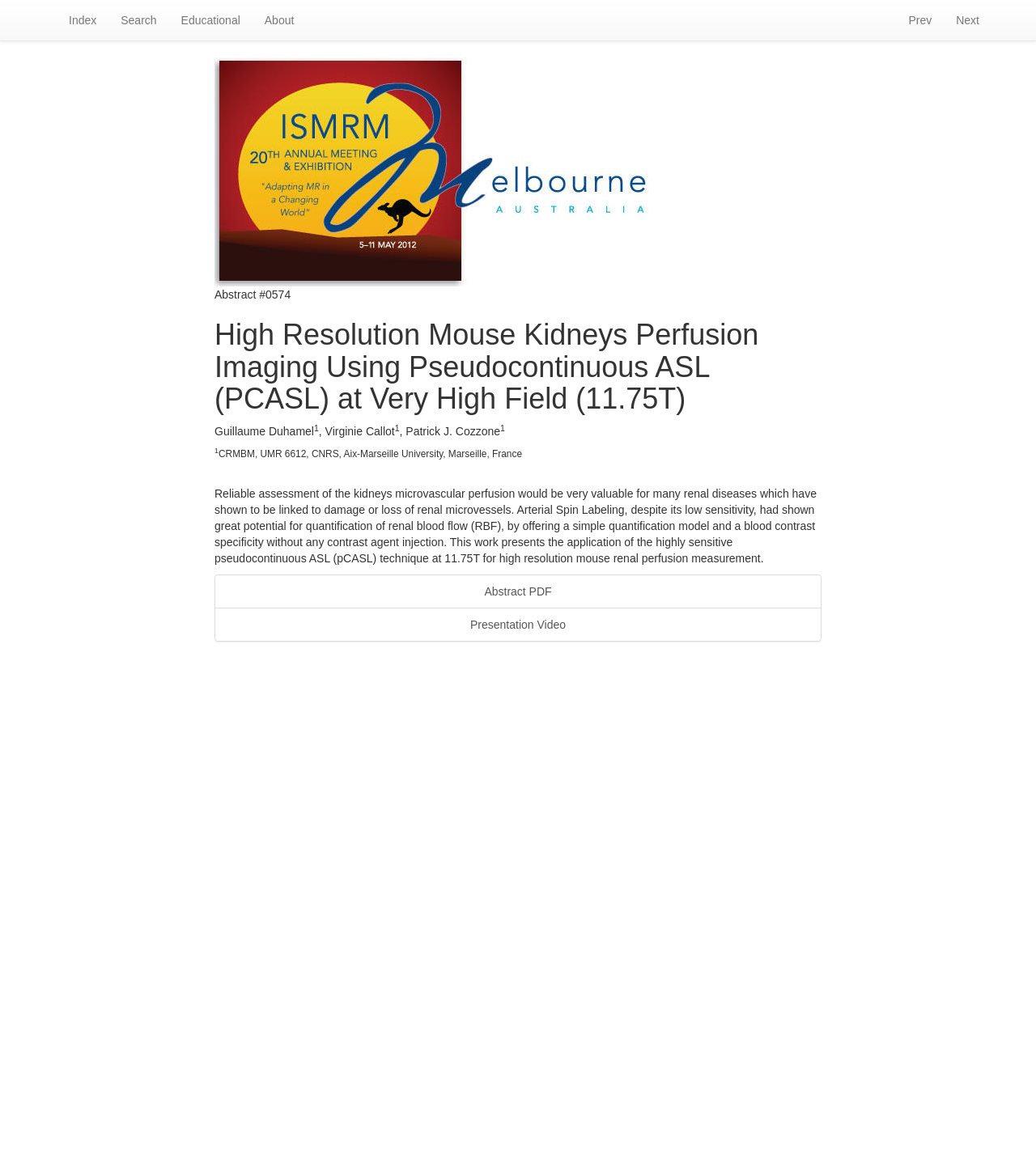Generate a comprehensive description of the contents of the webpage.

The webpage appears to be an abstract page for a scientific paper titled "(ISMRM 2012) High Resolution Mouse Kidneys Perfusion Imaging Using Pseudocontinuous ASL (PCASL) at Very High Field (11.75T)". 

At the top of the page, there are five links: "Index", "Search", "Educational", and "About", aligned horizontally and taking up about a quarter of the page width. On the right side of the top section, there are two more links, "Prev" and "Next", positioned side by side.

Below the top section, a large banner image, labeled "Meeting Banner", spans about three-quarters of the page width. Above the banner image, there is a heading with the title of the paper, which is also the title of the webpage.

Under the banner image, there is a section with the abstract information. The abstract number, "Abstract #0574", is displayed prominently. The authors' names, "Guillaume Duhamel", "Virginie Callot", and "Patrick J. Cozzone", are listed along with their affiliations. The authors' names have superscript numbers next to them, which correspond to the affiliations listed below.

The abstract text itself is a paragraph that describes the research, focusing on the application of pseudocontinuous ASL (pCASL) technique for high-resolution mouse renal perfusion measurement. 

At the bottom of the abstract section, there are two links, "Abstract PDF" and "Presentation Video", positioned side by side.